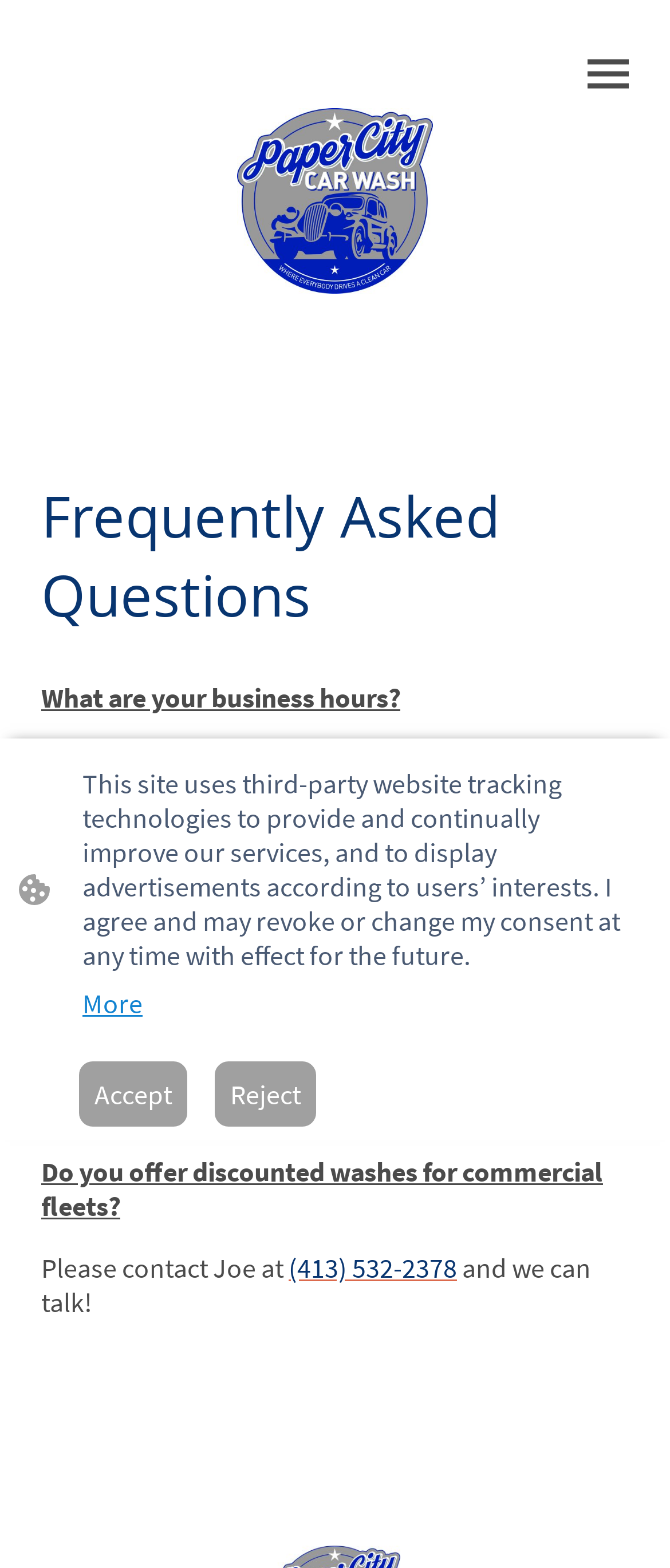Detail the webpage's structure and highlights in your description.

The webpage is a FAQ page, with a heading "Frequently Asked Questions" located near the top. Below the heading, there are several sections of questions and answers. 

On the top right, there is a checkbox and an image, which are positioned closely together. 

To the left of the checkbox, there is a link. 

The first question is "What are your business hours?" followed by a detailed answer about the operating hours of the automatic tunnel and self-serve stations. This question and answer section is positioned below the heading and to the left of the checkbox. 

Below the first question, there are several more questions and answers, including "Do you accept credit cards?", "Do you offer discounted washes for commercial fleets?", and others. Each question is followed by a detailed answer. 

On the right side of the page, near the bottom, there is a section about website tracking technologies, with a paragraph of text and three links: "More", "Accept", and "Reject". 

There is also a small image on the left side of the page, near the middle.